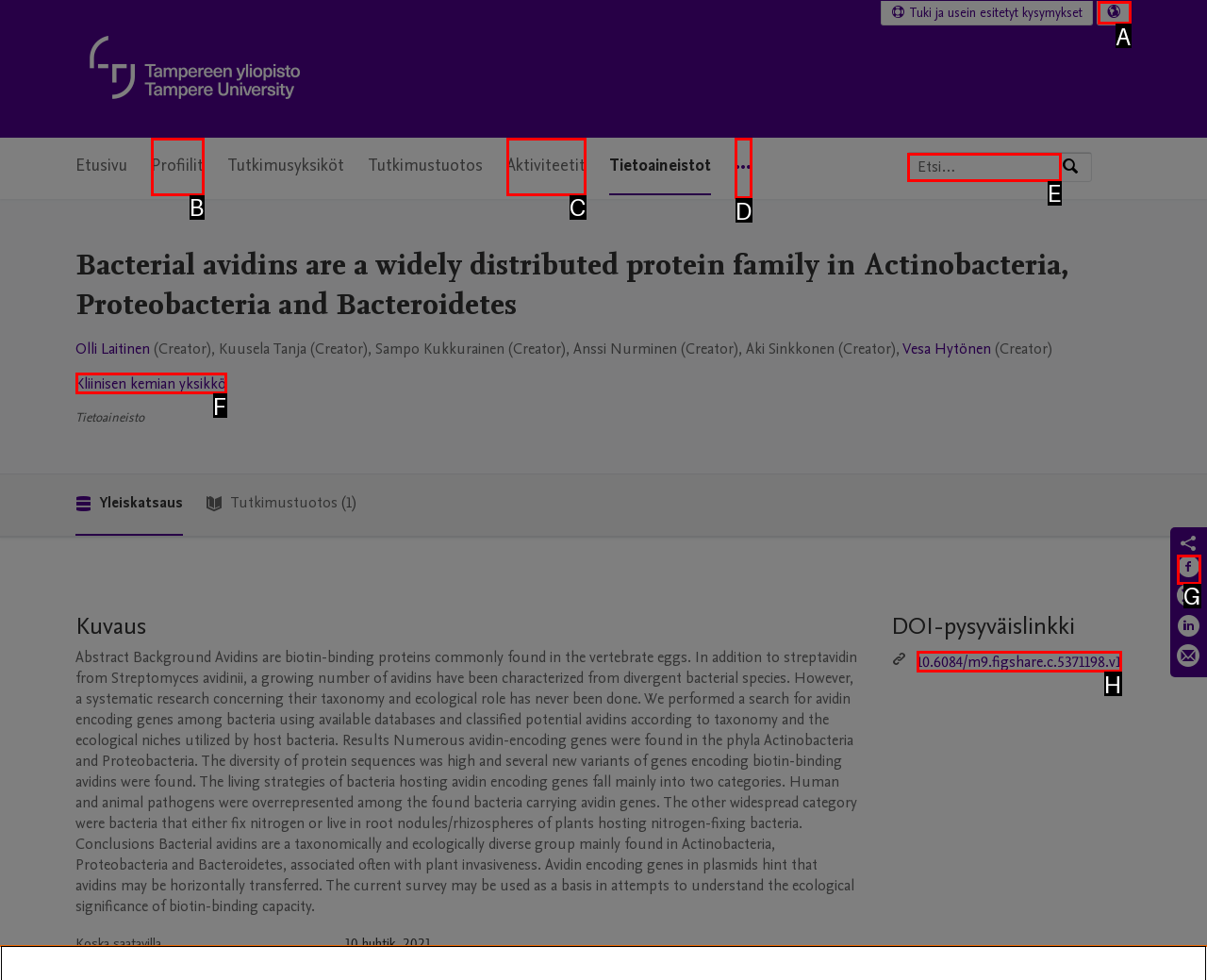Select the appropriate HTML element to click for the following task: Search for research by name or keyword
Answer with the letter of the selected option from the given choices directly.

E